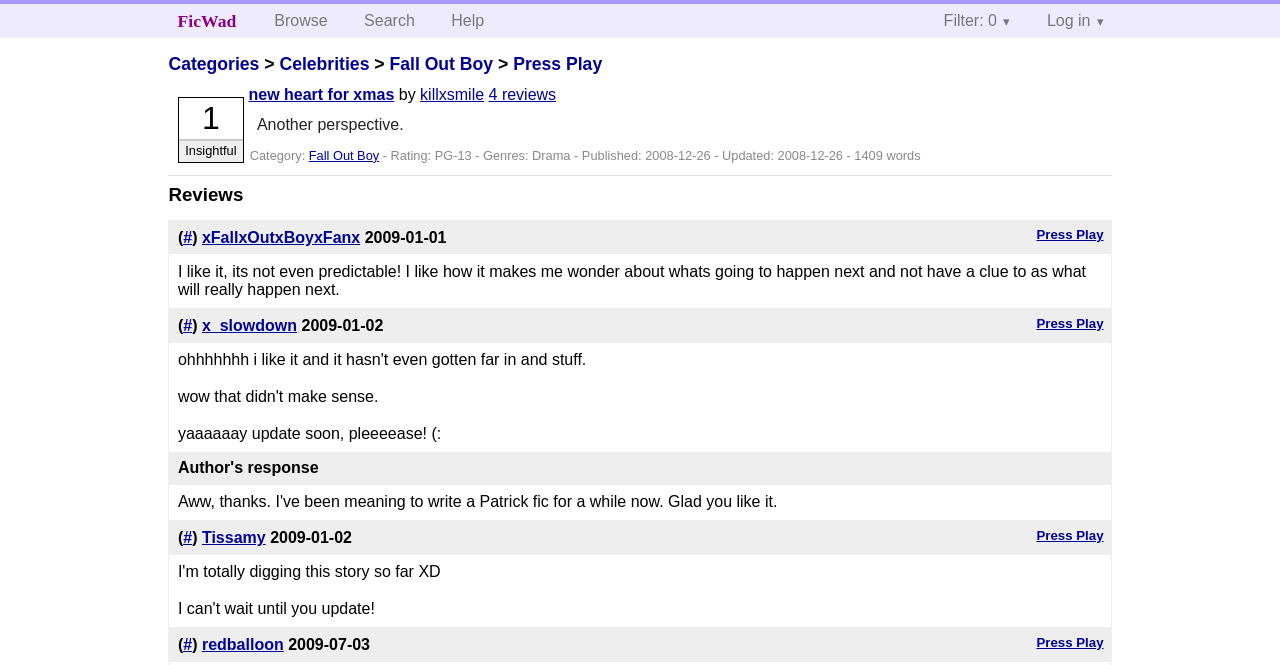Determine the bounding box coordinates of the region that needs to be clicked to achieve the task: "Click on FicWad".

[0.125, 0.007, 0.198, 0.057]